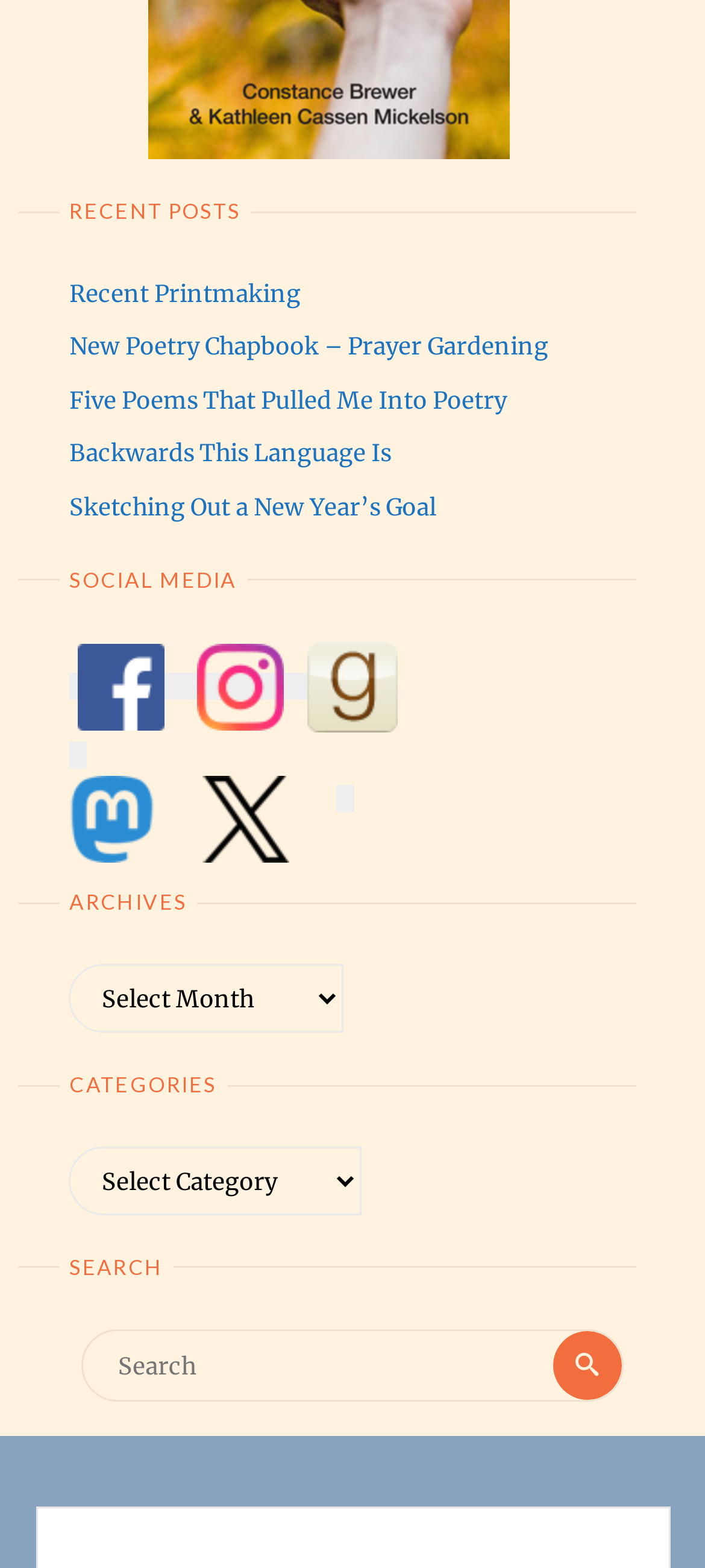What is the last category listed?
Please answer the question with as much detail and depth as you can.

I looked at the categories listed under the 'CATEGORIES' heading and found that the last one is 'SEARCH', which is a heading element.